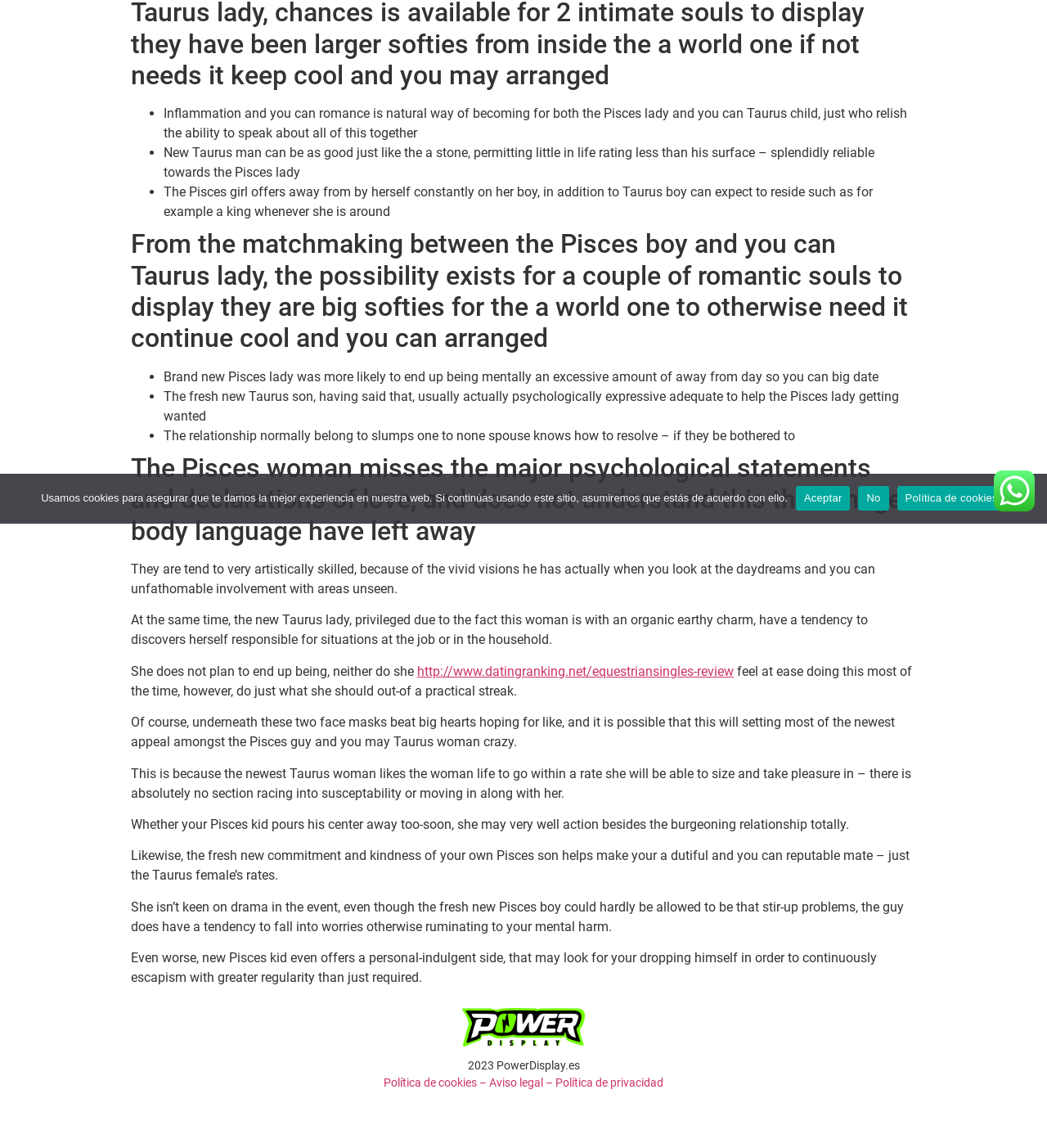Give the bounding box coordinates for the element described as: "http://www.datingranking.net/equestriansingles-review".

[0.398, 0.578, 0.701, 0.591]